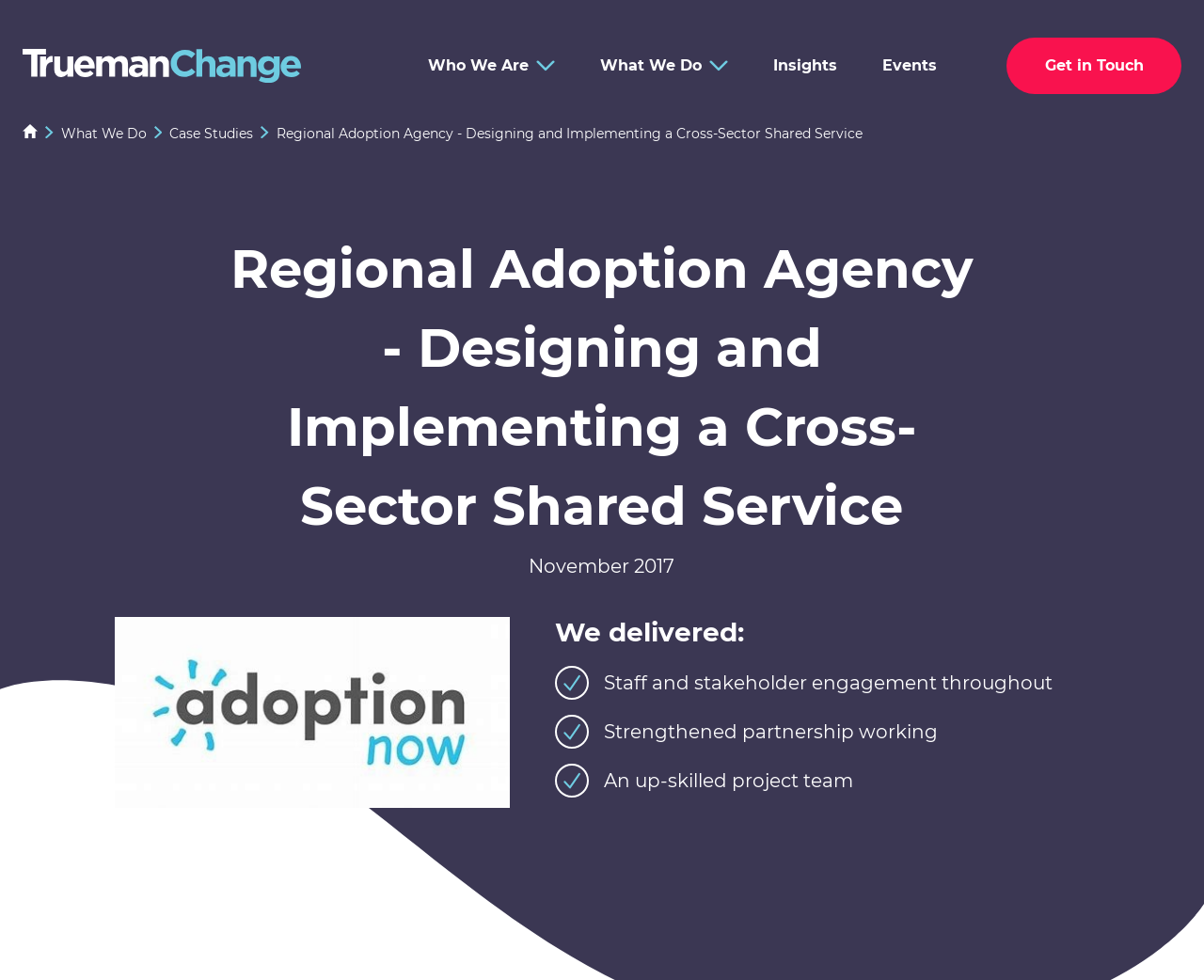What is the logo of the Regional Adoption Agency?
Look at the screenshot and provide an in-depth answer.

I found the logo of the Regional Adoption Agency by looking at the image located below the heading. The image is described as 'Regional Adoption Agency Logo', which suggests that it is the logo of the agency.